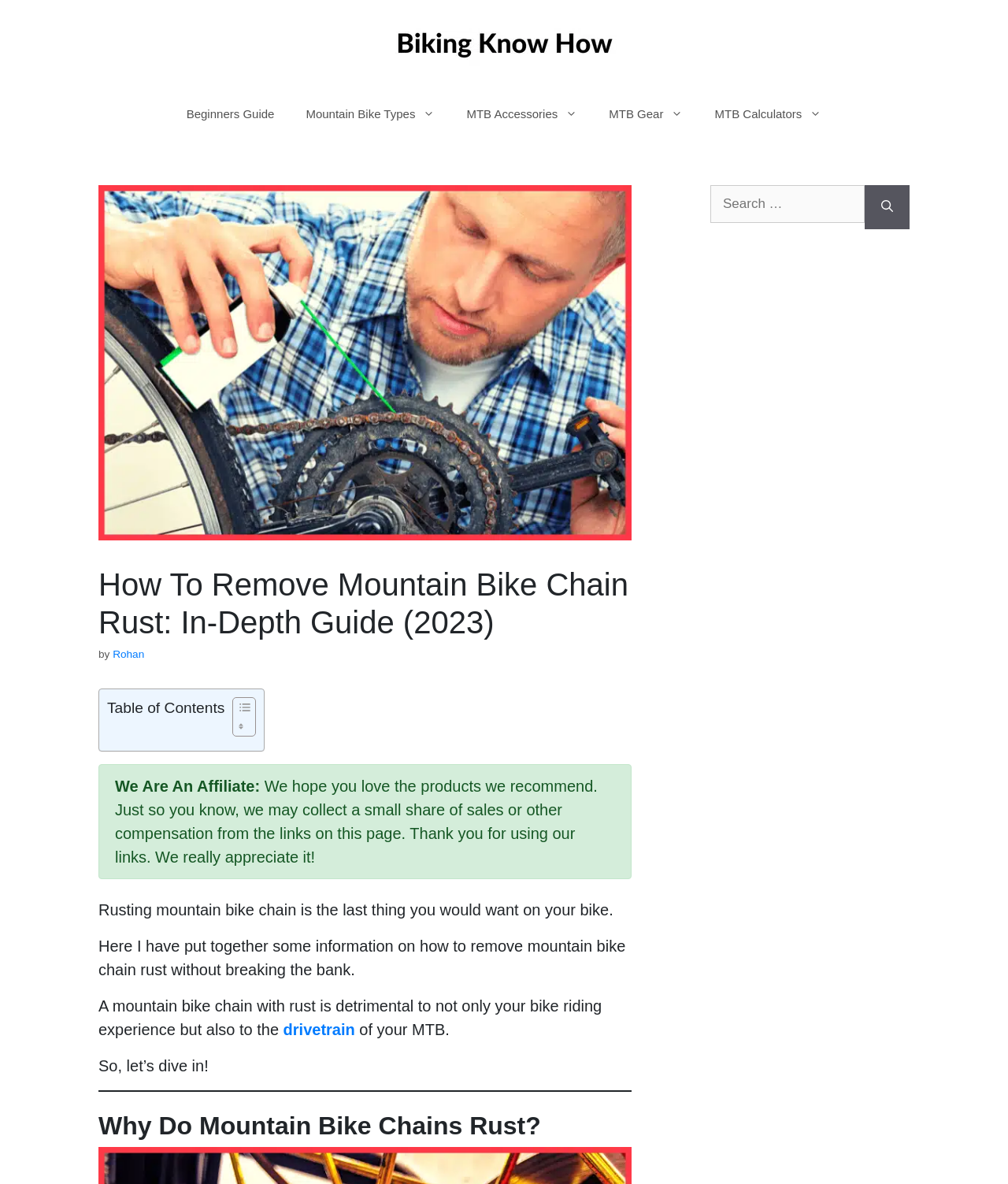Use a single word or phrase to answer the question: 
What is the author's name?

Rohan